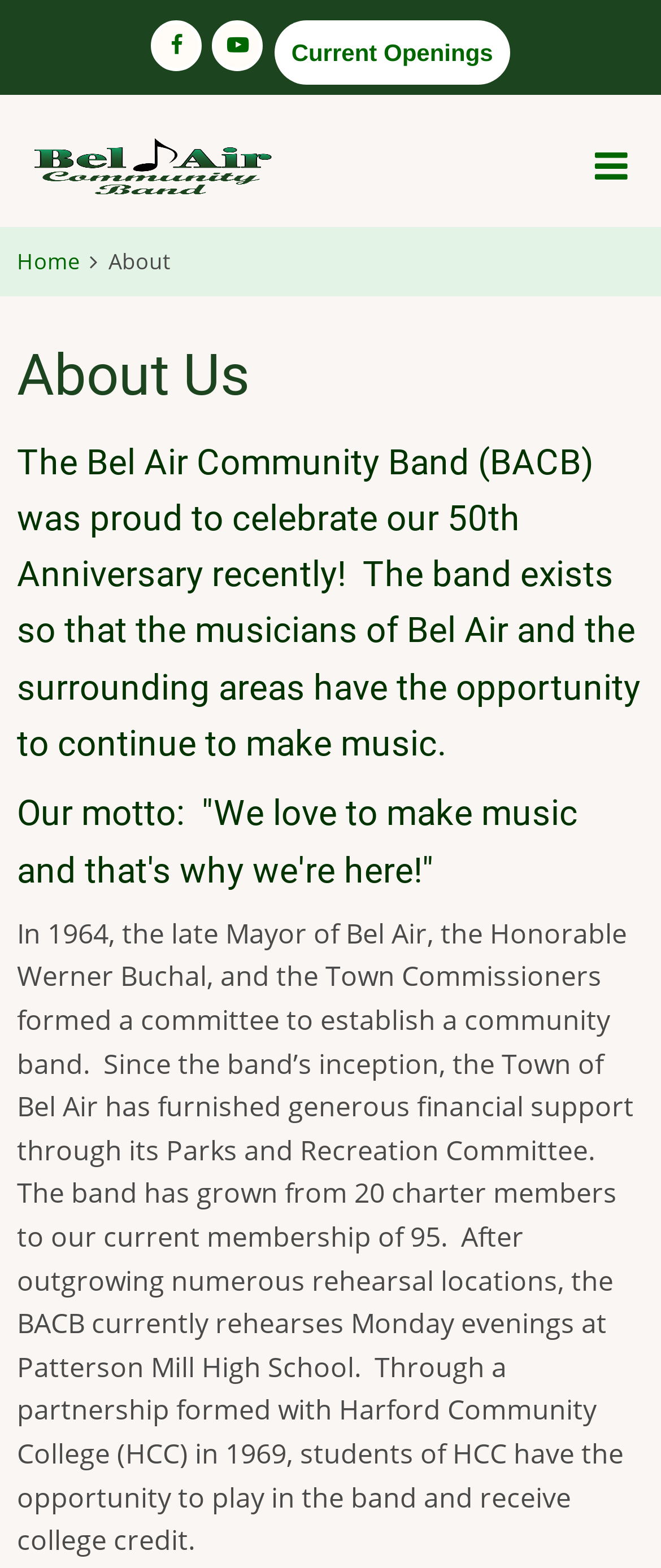Respond to the following question with a brief word or phrase:
What is the current membership of the band?

95